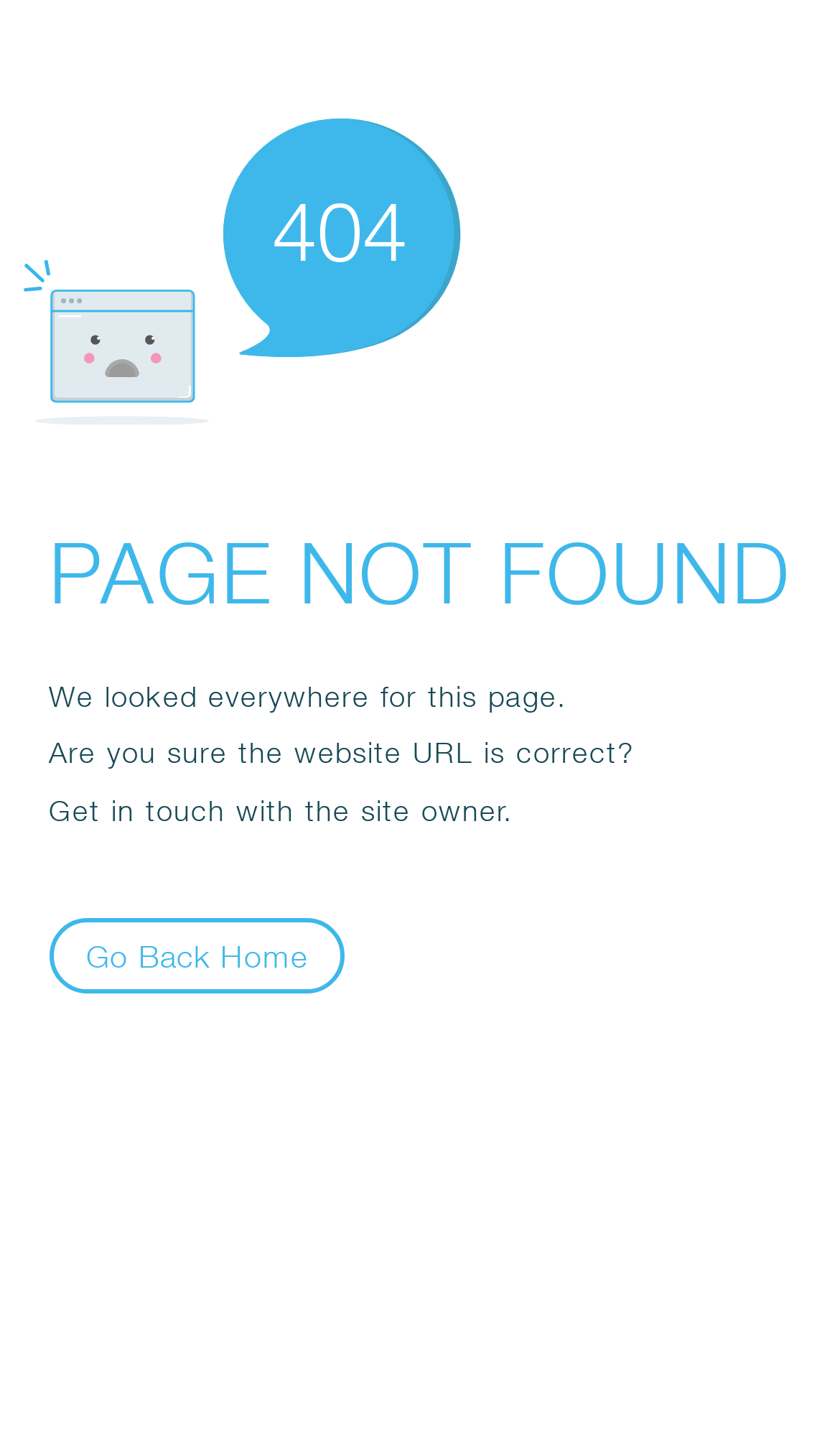What is the alternative action?
Craft a detailed and extensive response to the question.

The alternative action is to 'Go Back Home', which is displayed as a button, and its bounding box coordinates indicate it is located at the bottom of the page.